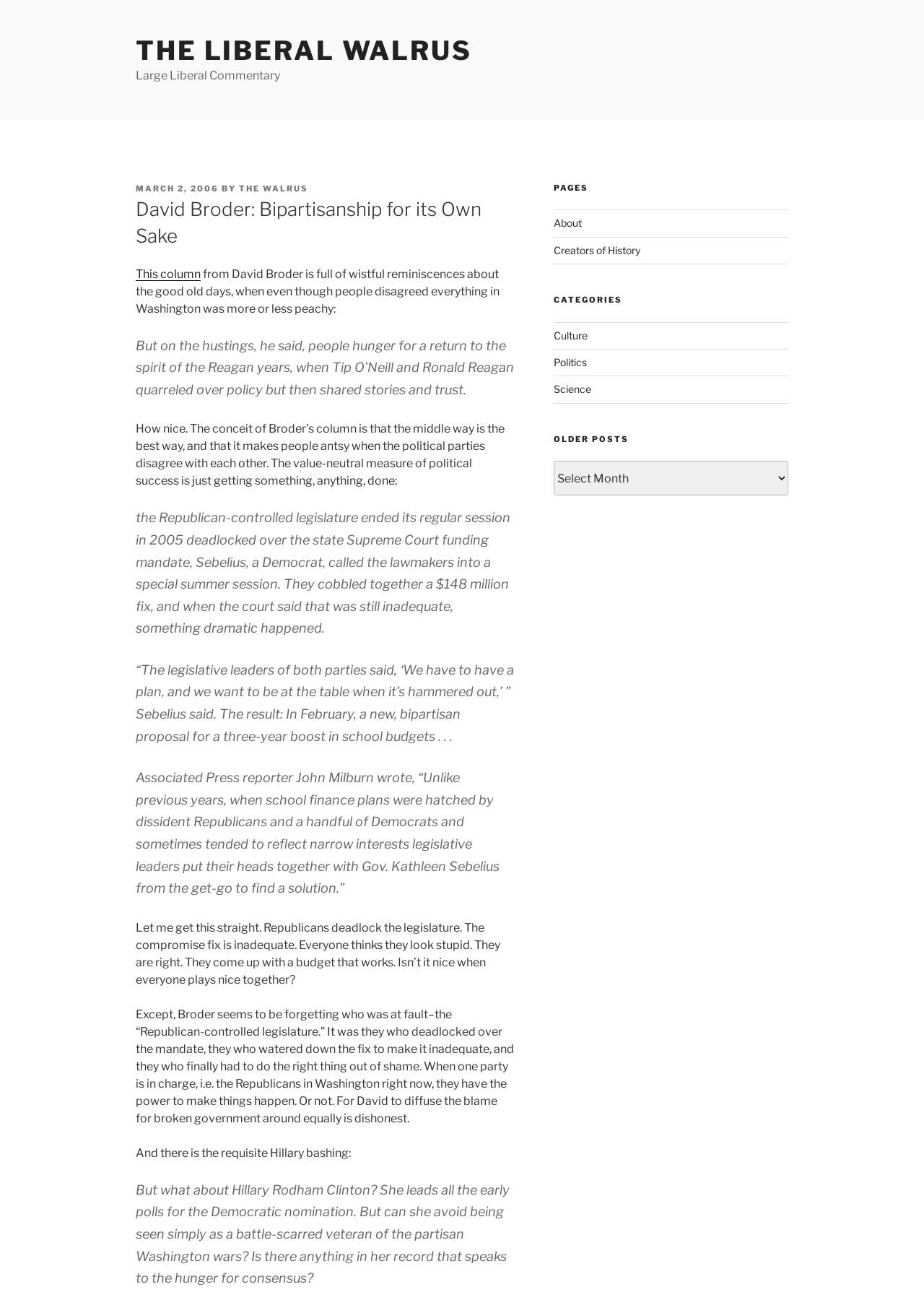Determine the bounding box coordinates for the HTML element mentioned in the following description: "The Liberal Walrus". The coordinates should be a list of four floats ranging from 0 to 1, represented as [left, top, right, bottom].

[0.147, 0.027, 0.511, 0.051]